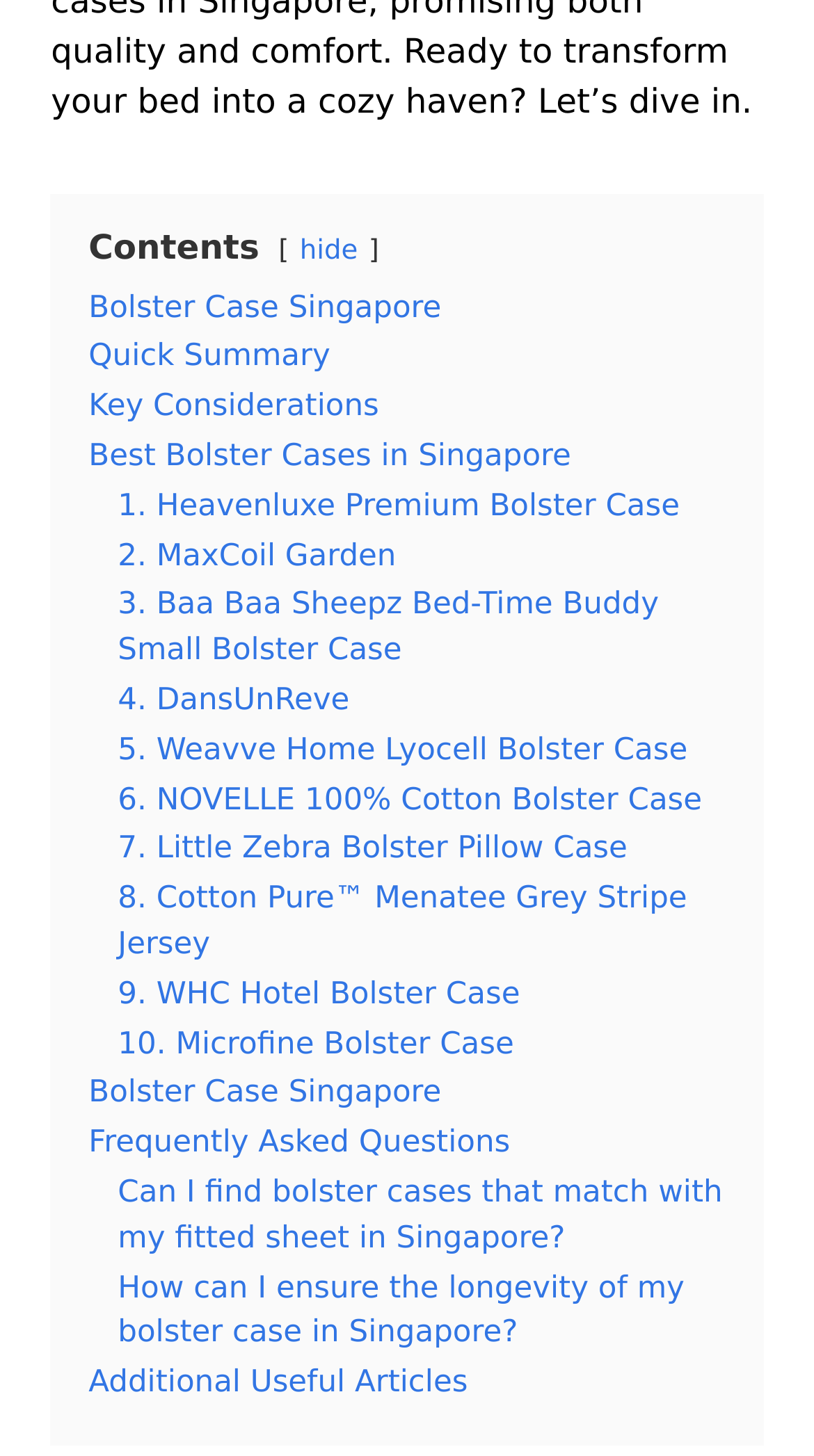Please determine the bounding box coordinates of the element's region to click for the following instruction: "Learn more about Frequently Asked Questions".

[0.109, 0.774, 0.627, 0.797]